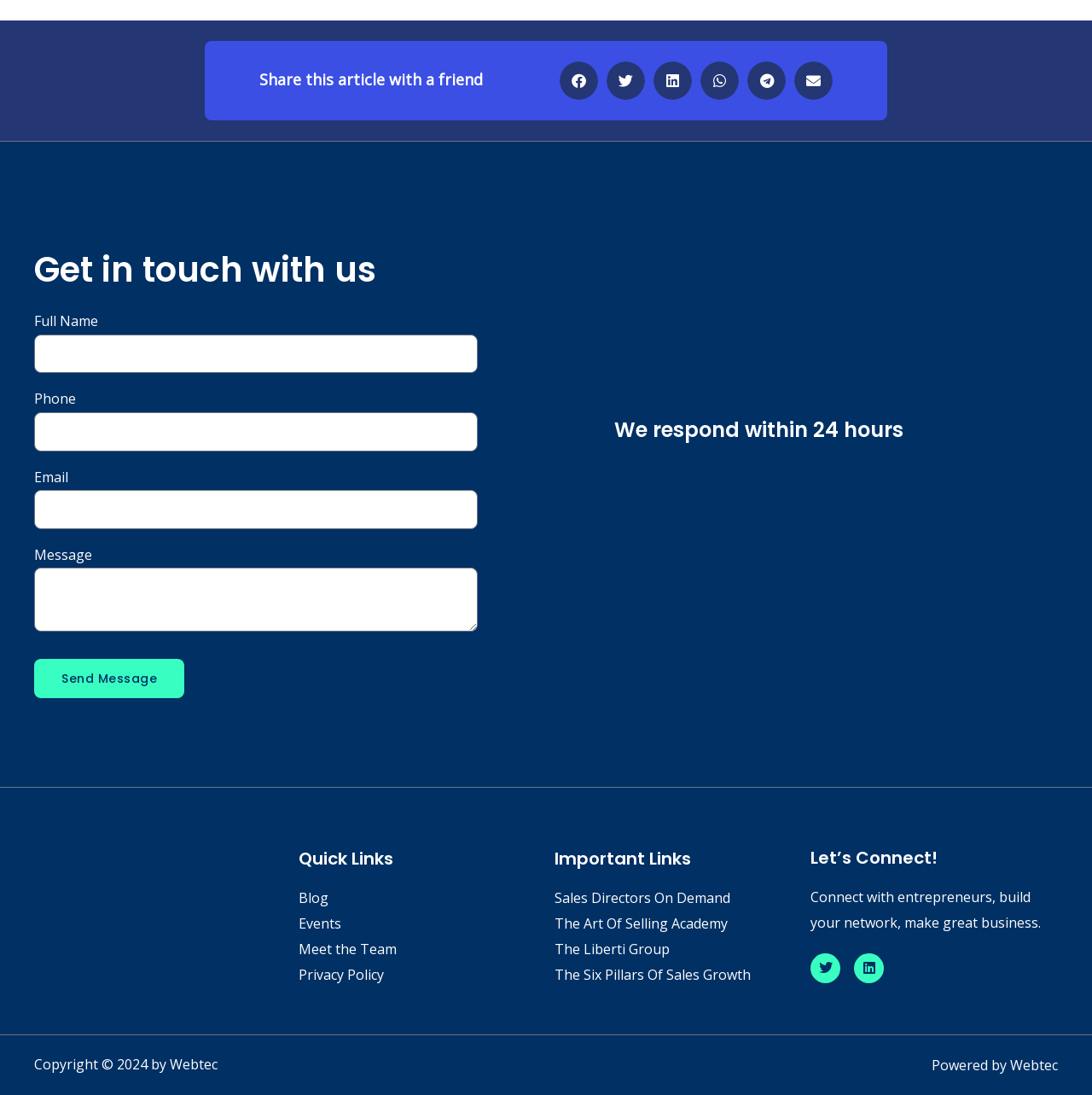Pinpoint the bounding box coordinates of the area that must be clicked to complete this instruction: "Share this article on Facebook".

[0.512, 0.056, 0.548, 0.091]